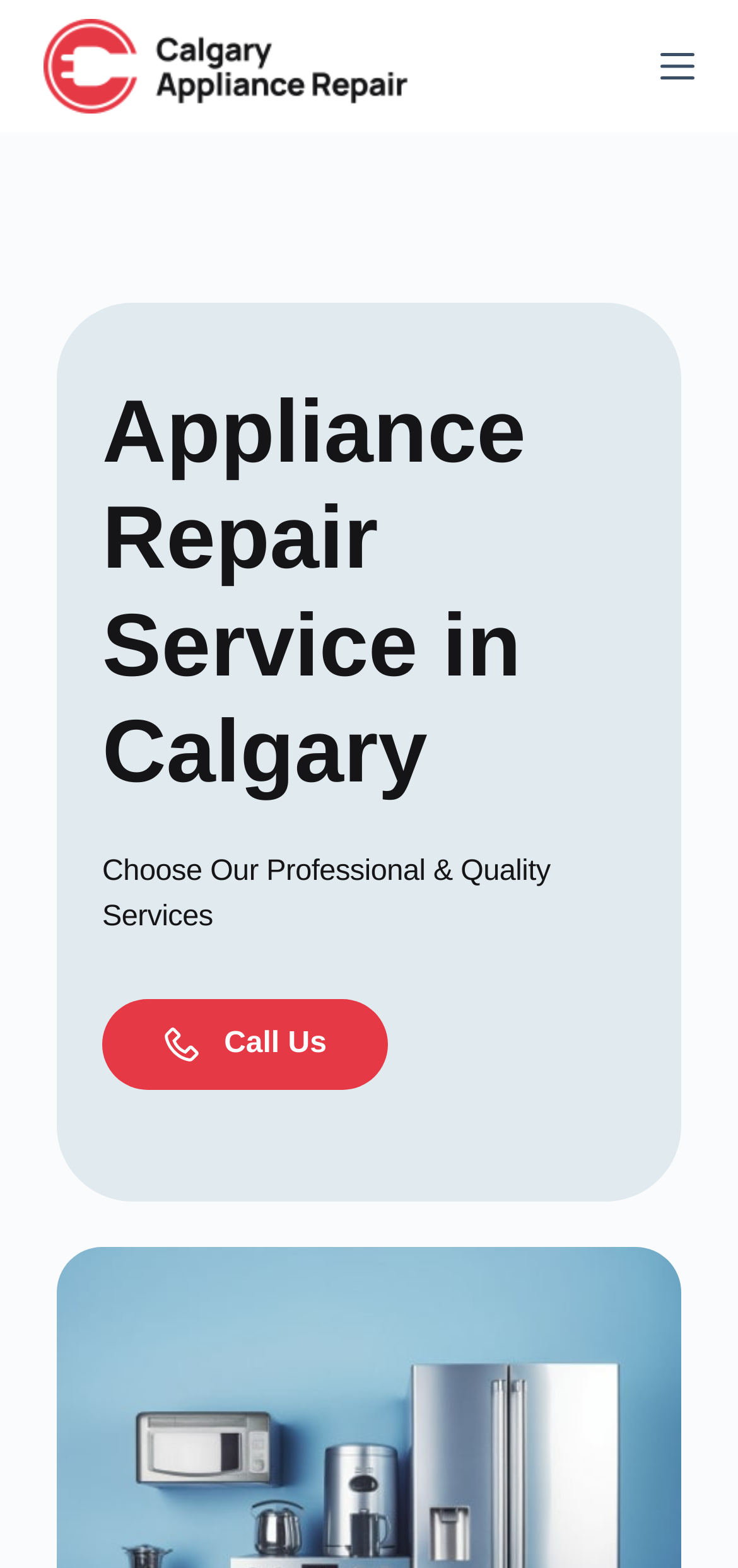How can I contact the company?
Using the information from the image, provide a comprehensive answer to the question.

I found how to contact the company by looking at the link element with the text 'Call Us', which suggests that I can call the company to get in touch with them.